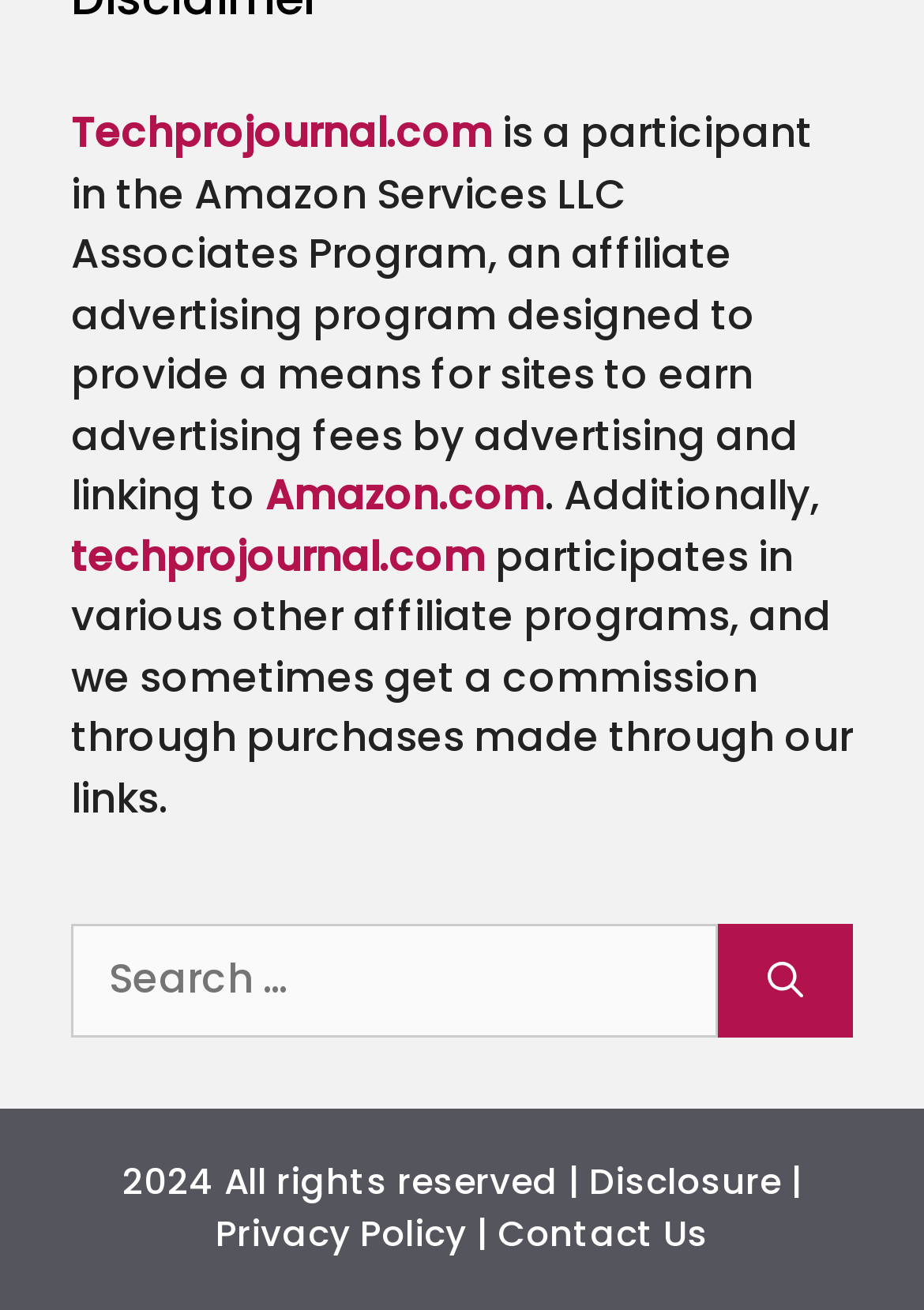Please determine the bounding box coordinates of the element's region to click for the following instruction: "Contact Us".

[0.538, 0.923, 0.767, 0.961]